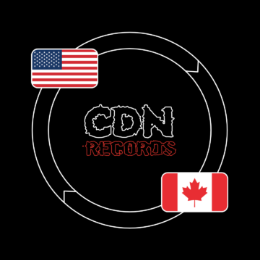How many flags are present in the logo?
Examine the image and provide an in-depth answer to the question.

The logo features two flags, the U.S. flag on the left side and the Canadian flag on the right side, which represent the American market and the label's Canadian roots, respectively.